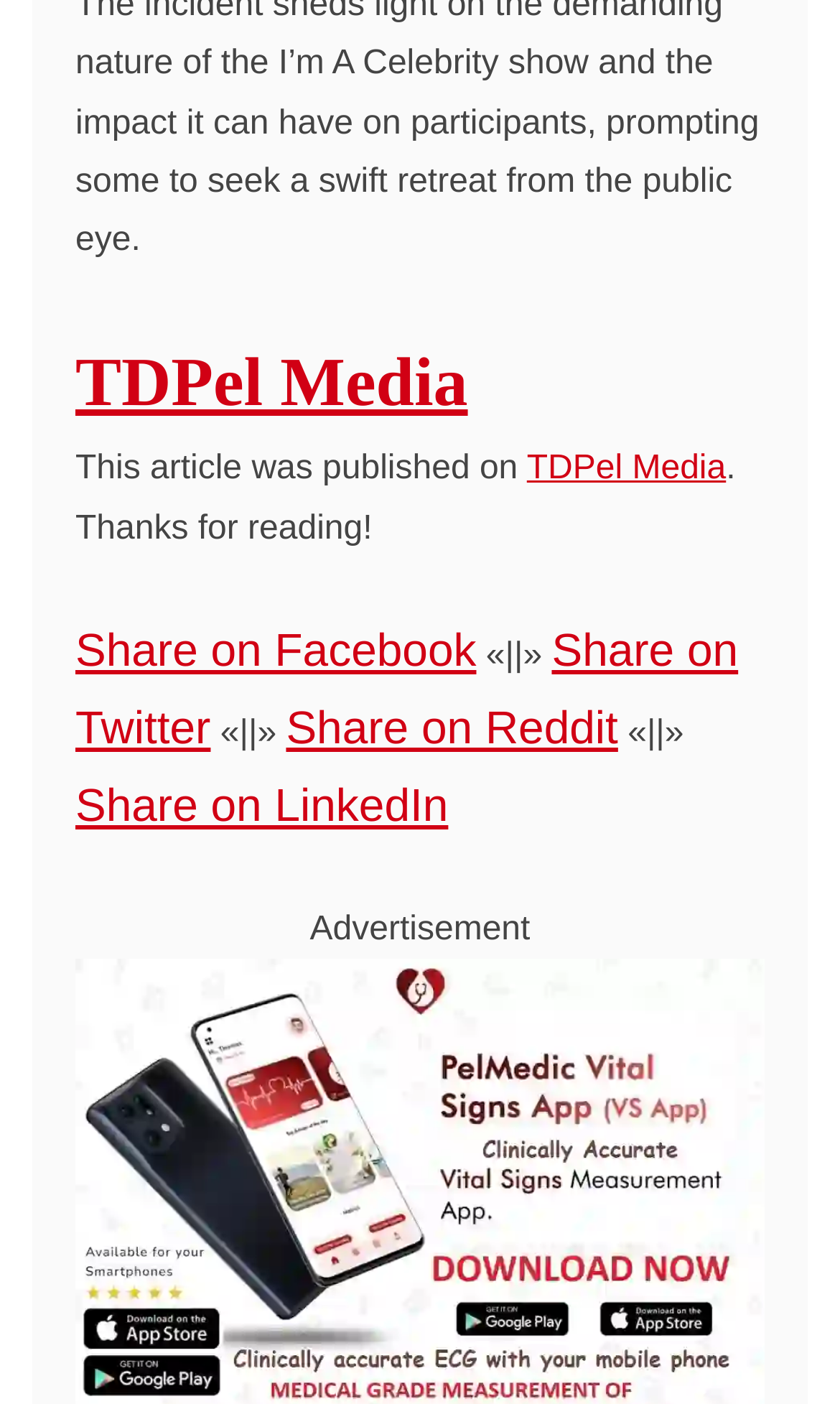What is the purpose of the links at the bottom?
Make sure to answer the question with a detailed and comprehensive explanation.

The links at the bottom of the webpage have text such as 'Share on Facebook', 'Share on Twitter', and 'Share on LinkedIn', indicating that their purpose is to allow users to share the content on various social media platforms.